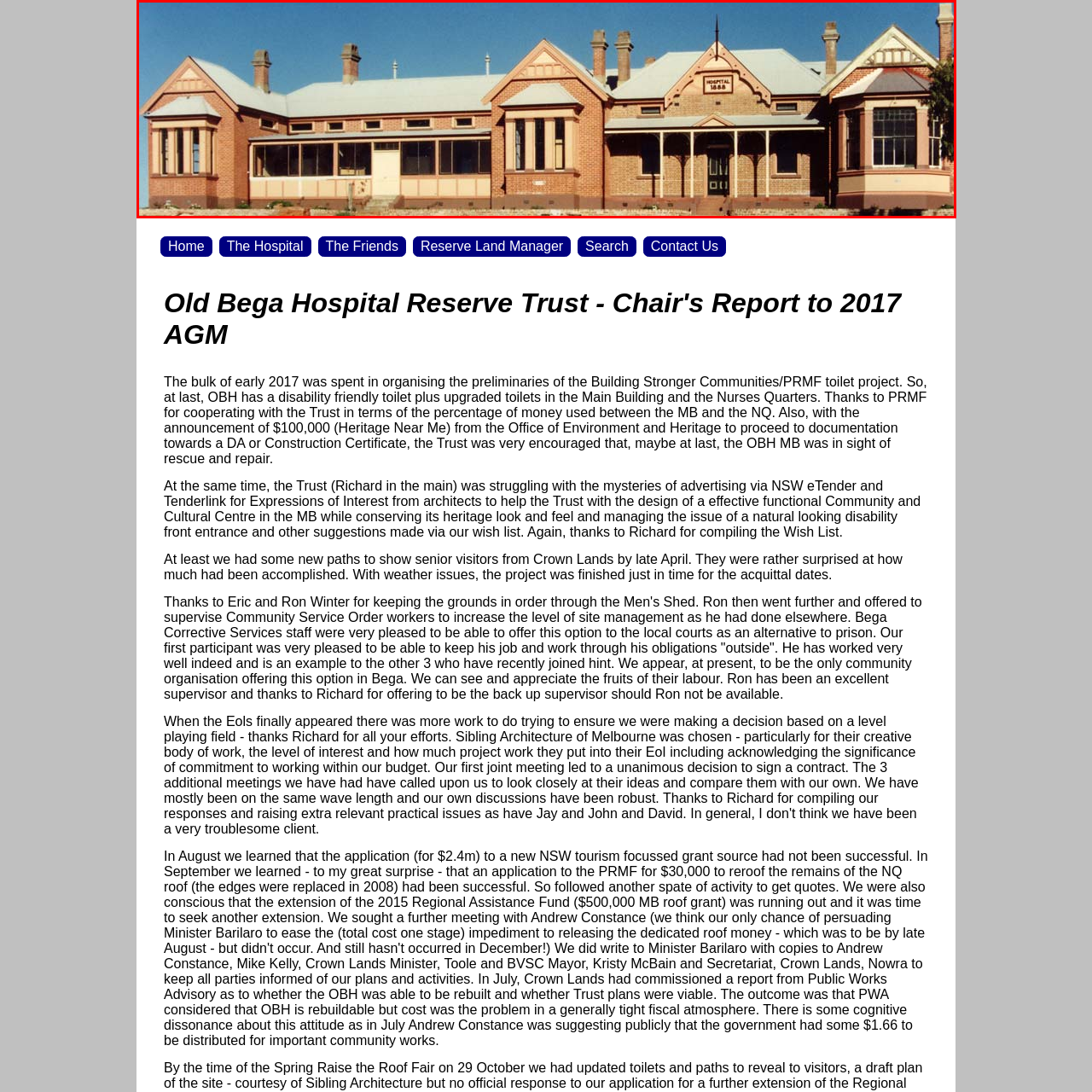Create a thorough description of the image portion outlined in red.

The image depicts the historic Old Bega Hospital, showcasing its distinctive architectural features. This two-storey red brick building, characterized by its gabled roofs and symmetrical facade, reflects the design aesthetics of its era. Prominent elements include tall chimneys, decorative window frames, and a central entrance adorned with a sign reading “HOSPITAL 1848.” The structure is surrounded by a well-maintained landscape, hinting at its heritage significance. This image serves as a visual representation of the Old Bega Hospital Reserve Trust's efforts to preserve the building and promote its cultural value, alongside ongoing renovations and community projects aimed at revitalizing this historic site.